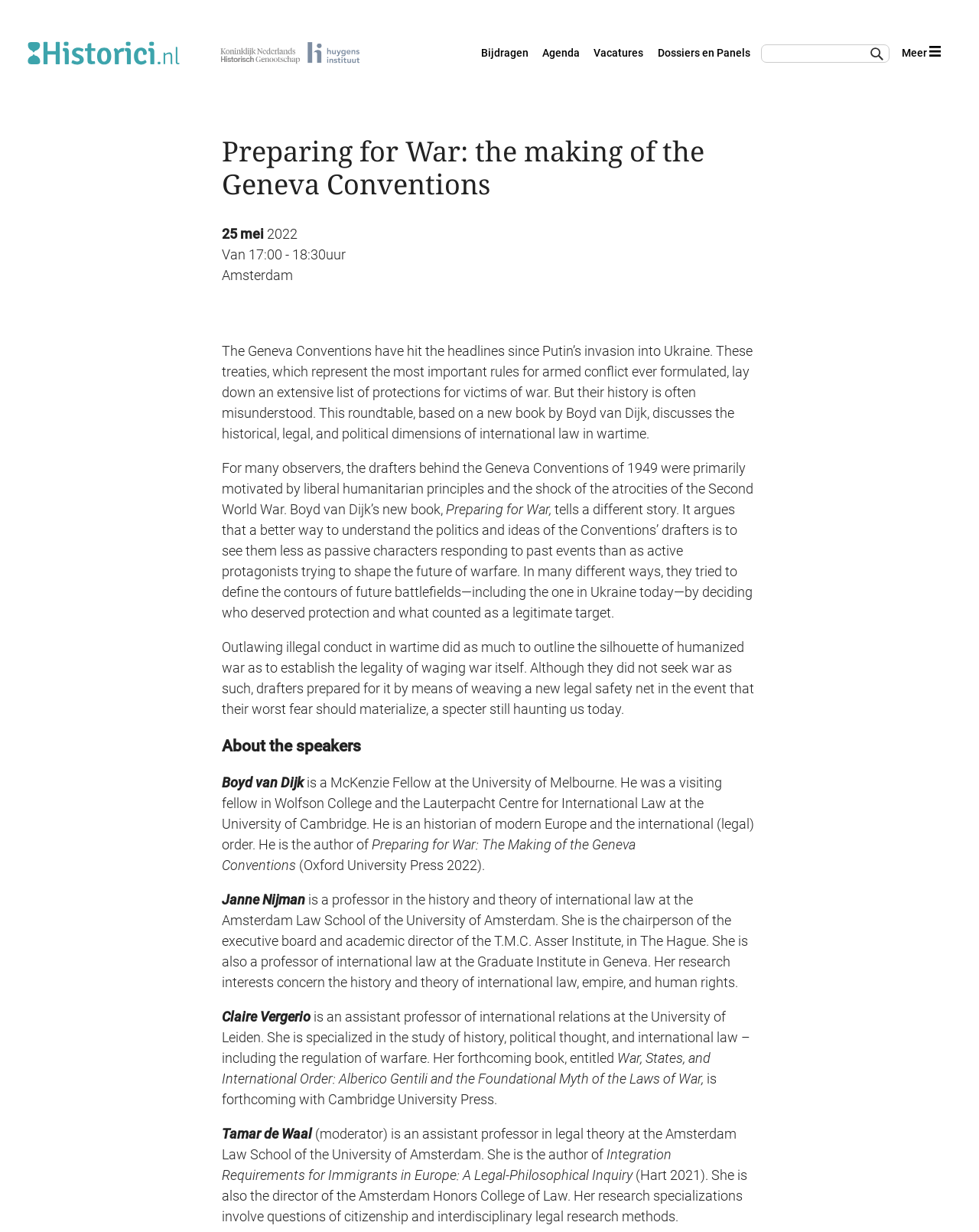Explain the webpage's design and content in an elaborate manner.

The webpage is about Historici.nl, a website for people interested in Dutch history. At the top, there are several links and images, including the website's logo, "Historici.nl", and links to "KNHG", "Bijdragen", "Agenda", "Vacatures", and "Dossiers en Panels". 

Below these links, there is a heading "Preparing for War: the making of the Geneva Conventions" and some details about an event, including the date "25 mei 2022", time "17:00 - 18:30uur", and location "Amsterdam". 

The main content of the webpage is a description of a roundtable discussion about the historical, legal, and political dimensions of international law in wartime, based on a new book by Boyd van Dijk. The text explains that the book tells a different story about the drafters of the Geneva Conventions, arguing that they were not just responding to past events but trying to shape the future of warfare. 

Further down, there is a section "About the speakers" with information about four speakers: Boyd van Dijk, Janne Nijman, Claire Vergerio, and Tamar de Waal. Each speaker's bio includes their title, affiliation, and research interests.